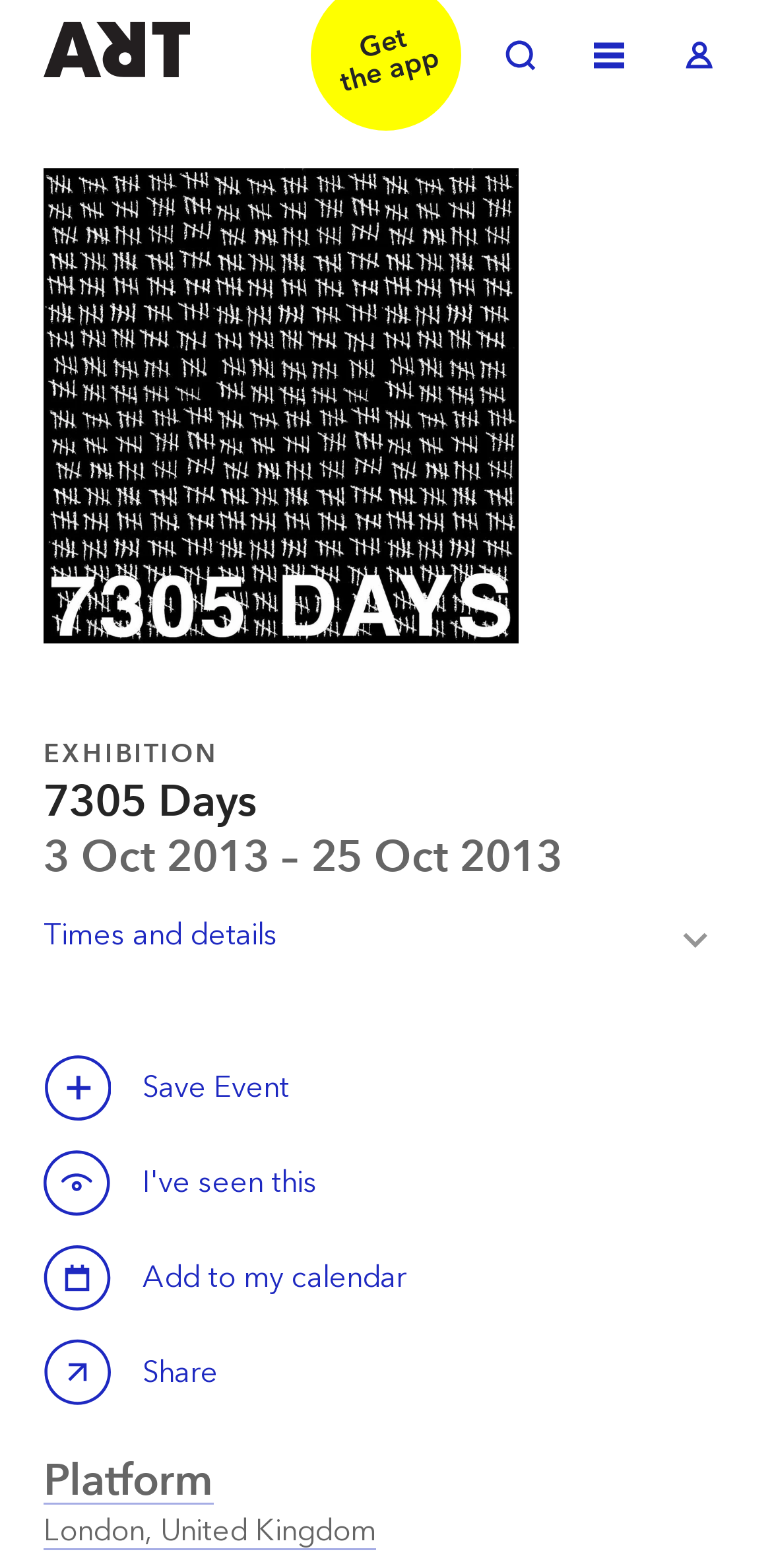What is the function of the 'Save this event' button?
Please provide a single word or phrase in response based on the screenshot.

Save Event